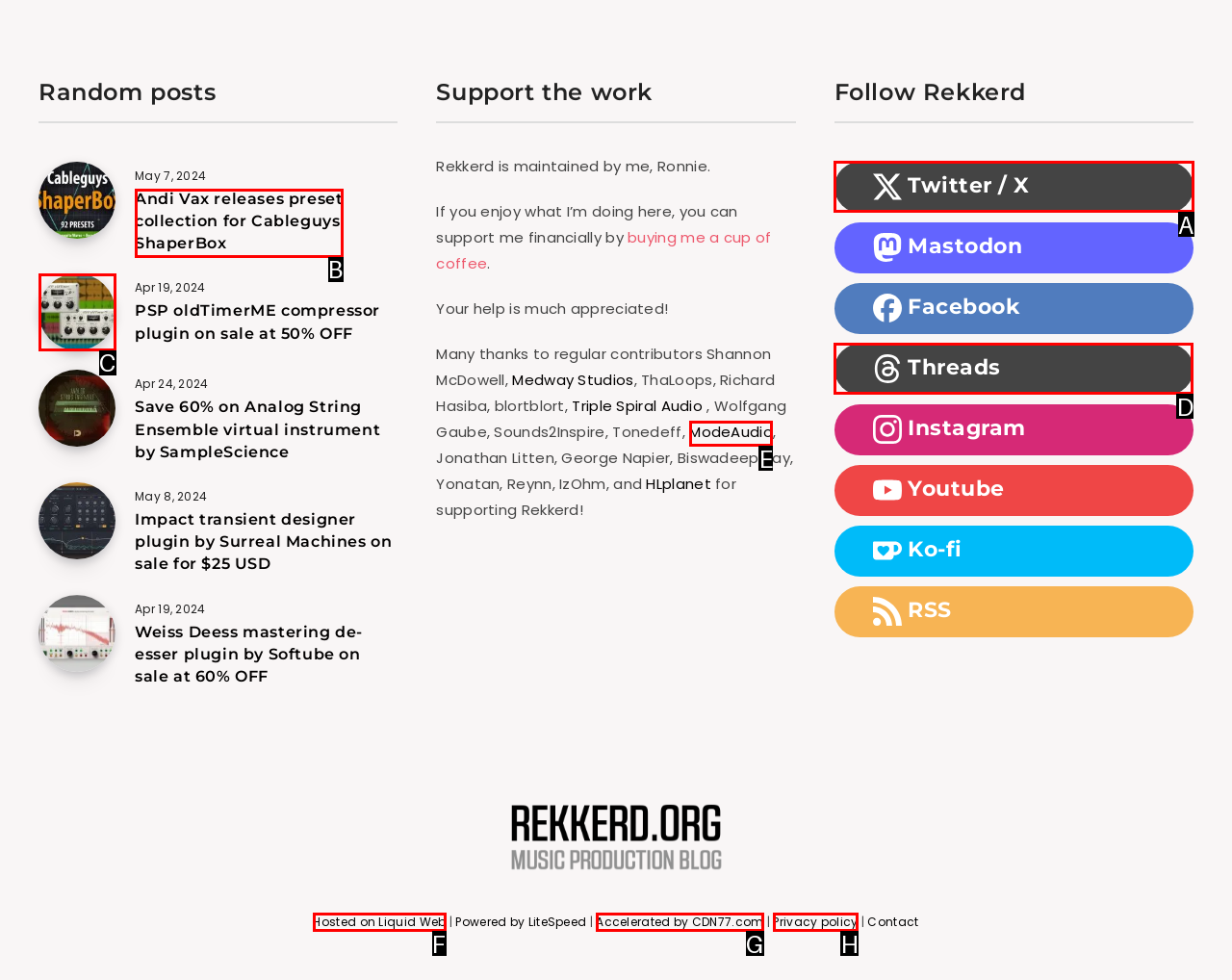Indicate the UI element to click to perform the task: Follow Rekkerd on Twitter. Reply with the letter corresponding to the chosen element.

A